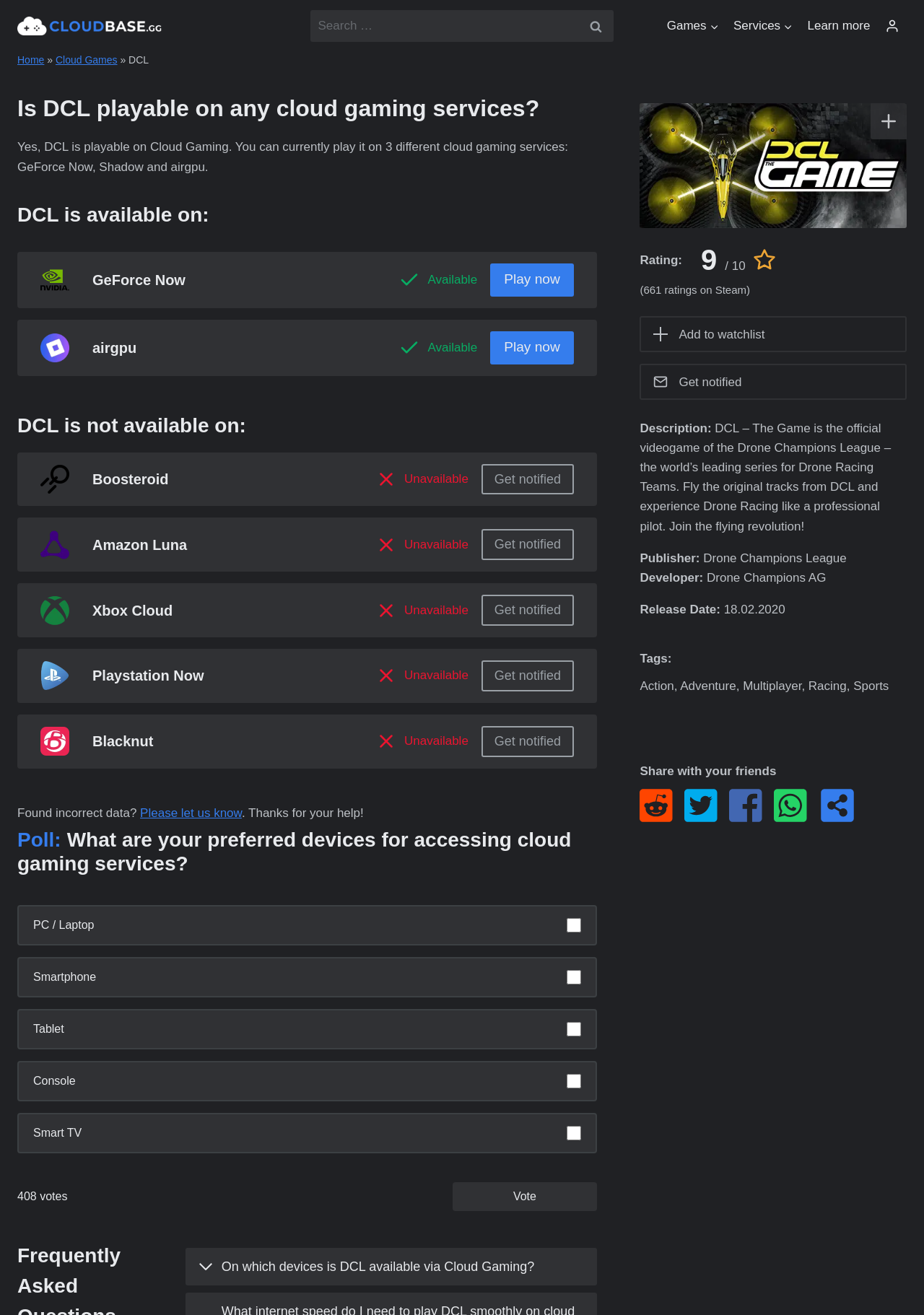How many cloud gaming services is DCL available on?
Based on the content of the image, thoroughly explain and answer the question.

The webpage lists DCL as available on GeForce Now, Shadow, and airgpu, which are three different cloud gaming services.